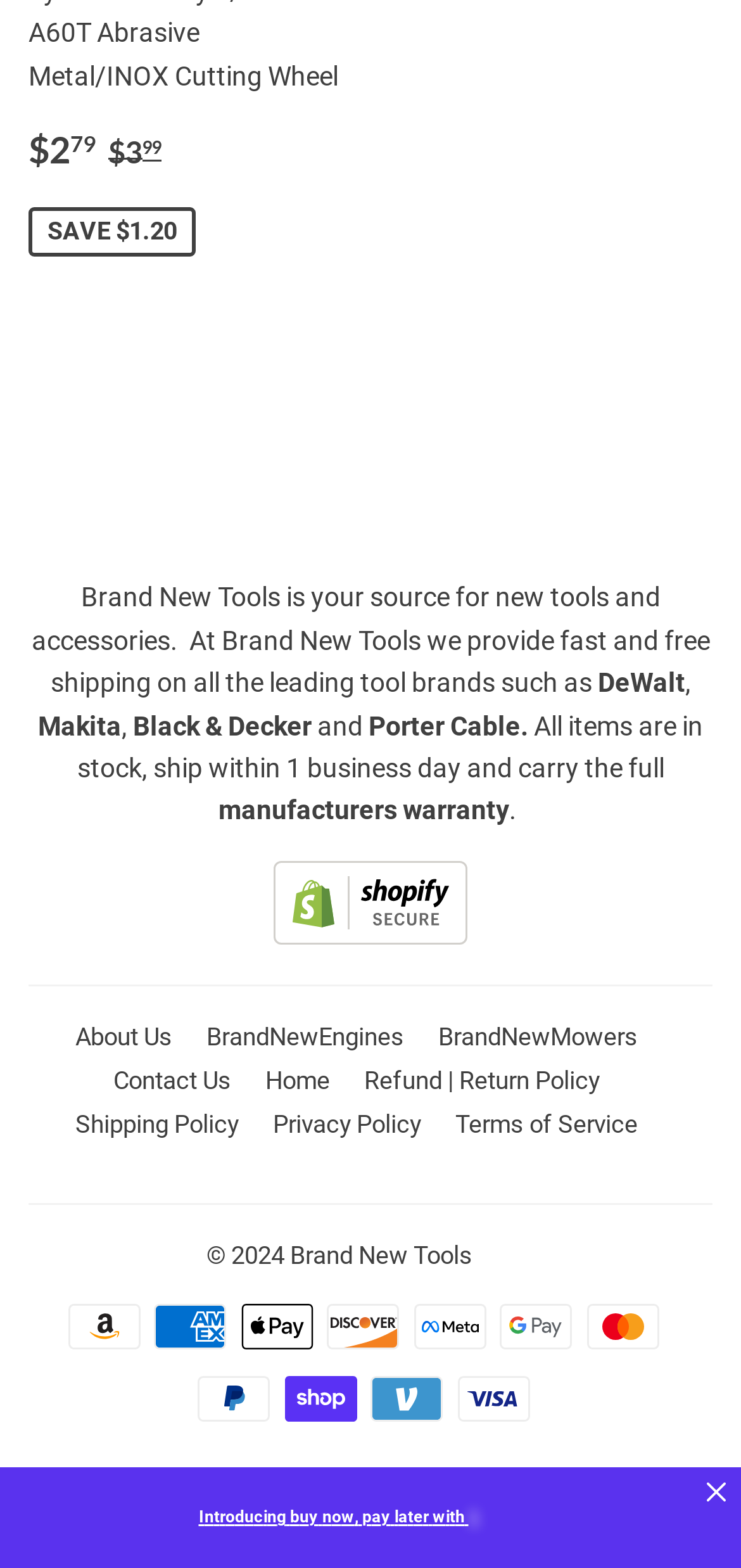Kindly determine the bounding box coordinates for the area that needs to be clicked to execute this instruction: "Click on the 'About Us' link".

[0.101, 0.652, 0.232, 0.67]